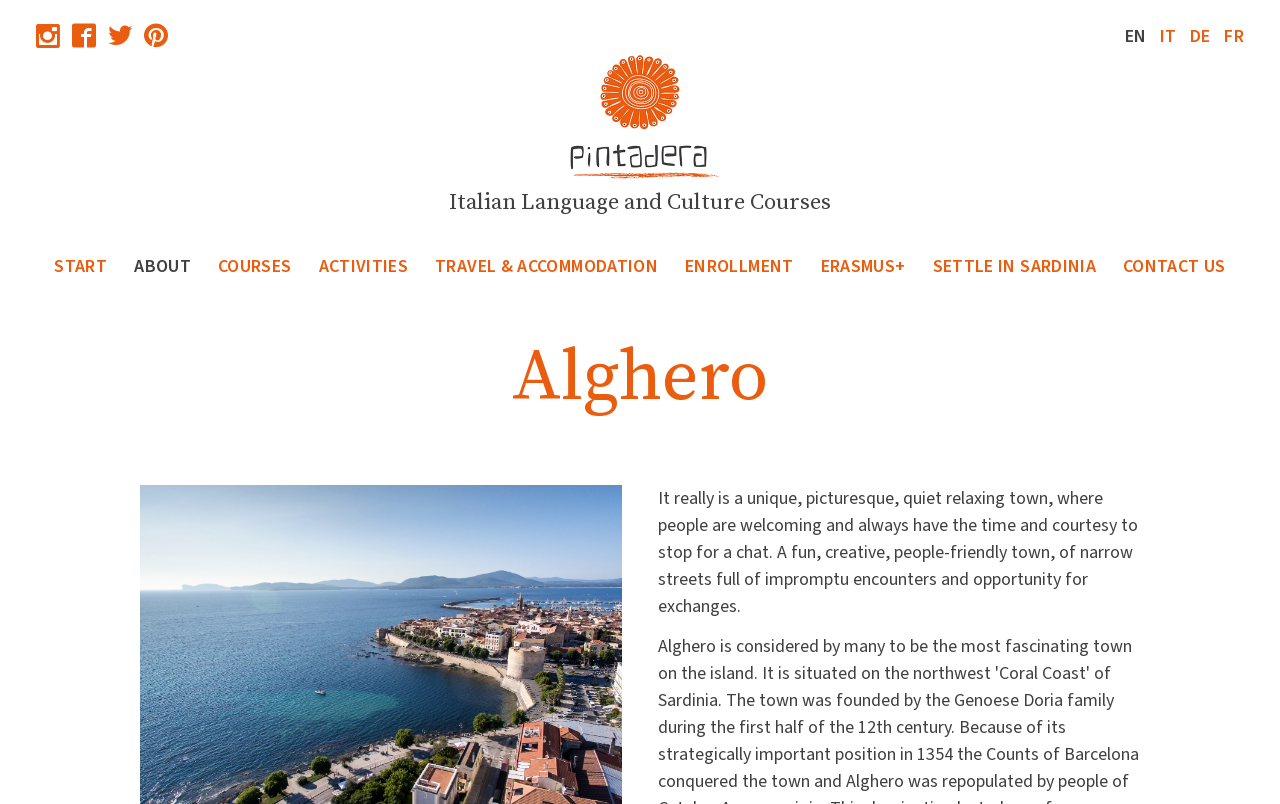Find the bounding box coordinates of the clickable region needed to perform the following instruction: "Click on the Instagram link". The coordinates should be provided as four float numbers between 0 and 1, i.e., [left, top, right, bottom].

[0.028, 0.028, 0.047, 0.059]